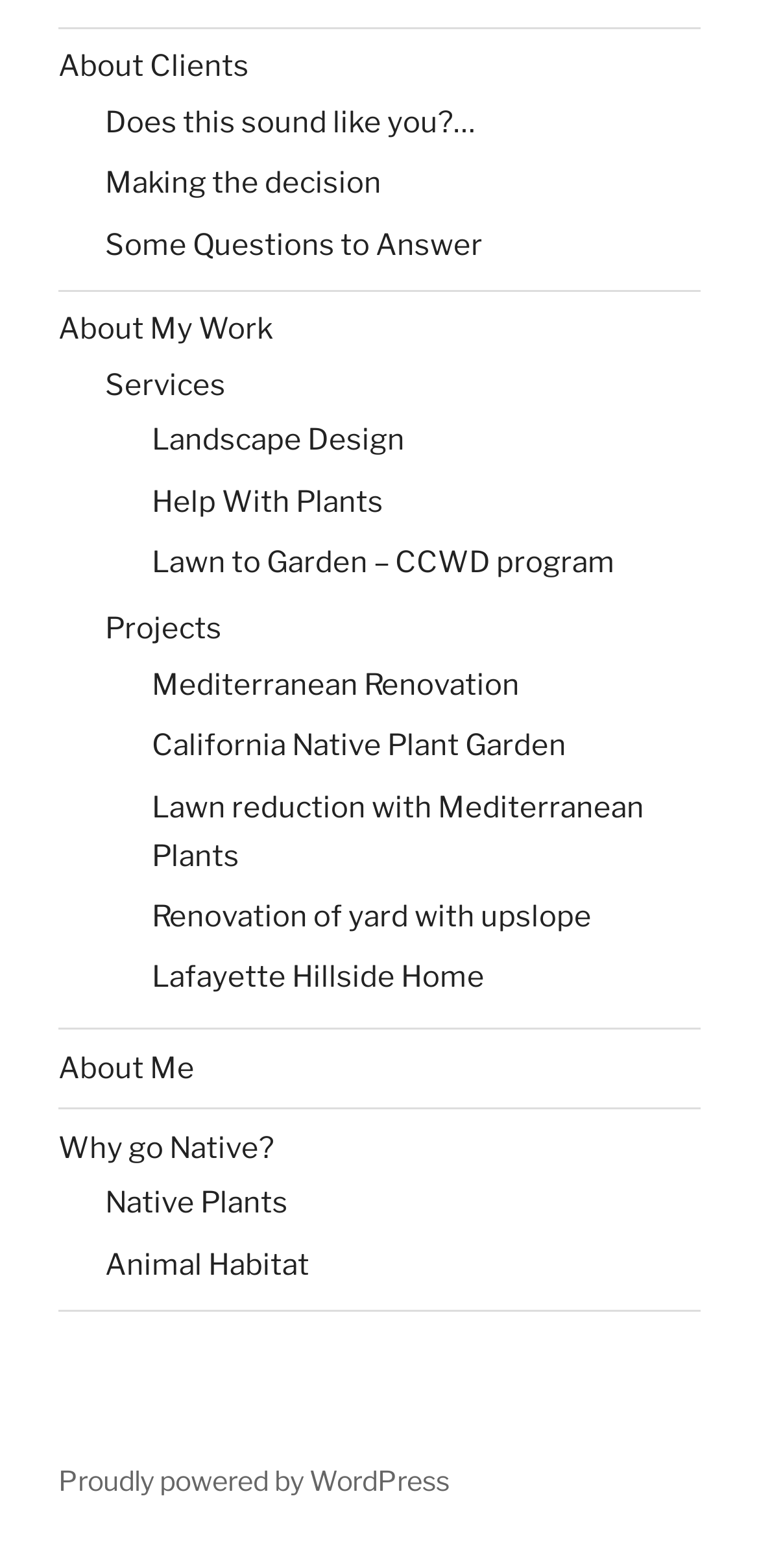Please specify the bounding box coordinates of the clickable region to carry out the following instruction: "Learn about the clients". The coordinates should be four float numbers between 0 and 1, in the format [left, top, right, bottom].

[0.077, 0.031, 0.328, 0.054]